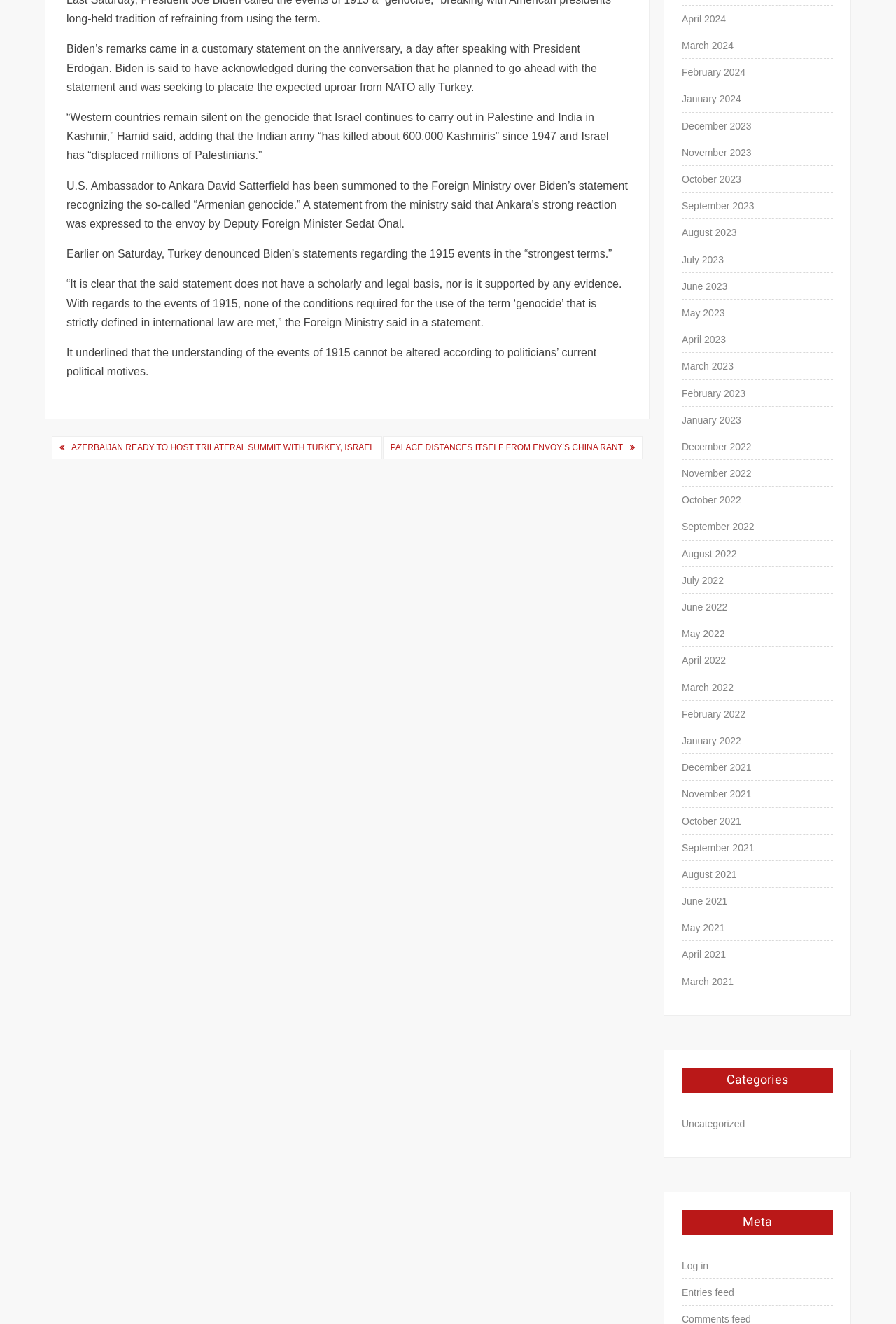Please provide the bounding box coordinate of the region that matches the element description: May 2023. Coordinates should be in the format (top-left x, top-left y, bottom-right x, bottom-right y) and all values should be between 0 and 1.

[0.761, 0.229, 0.809, 0.243]